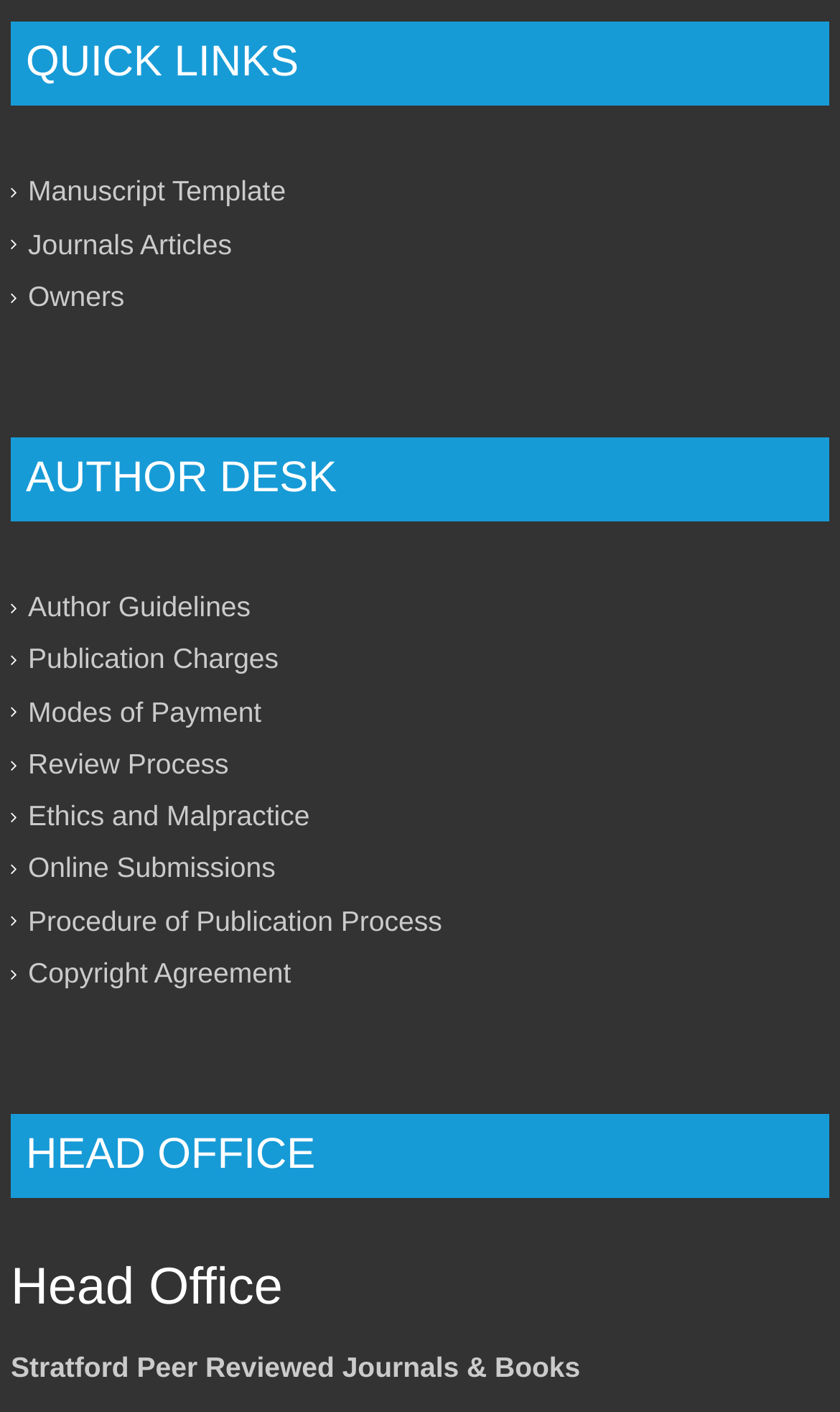Determine the bounding box for the UI element that matches this description: "Alcohol Rehab".

None